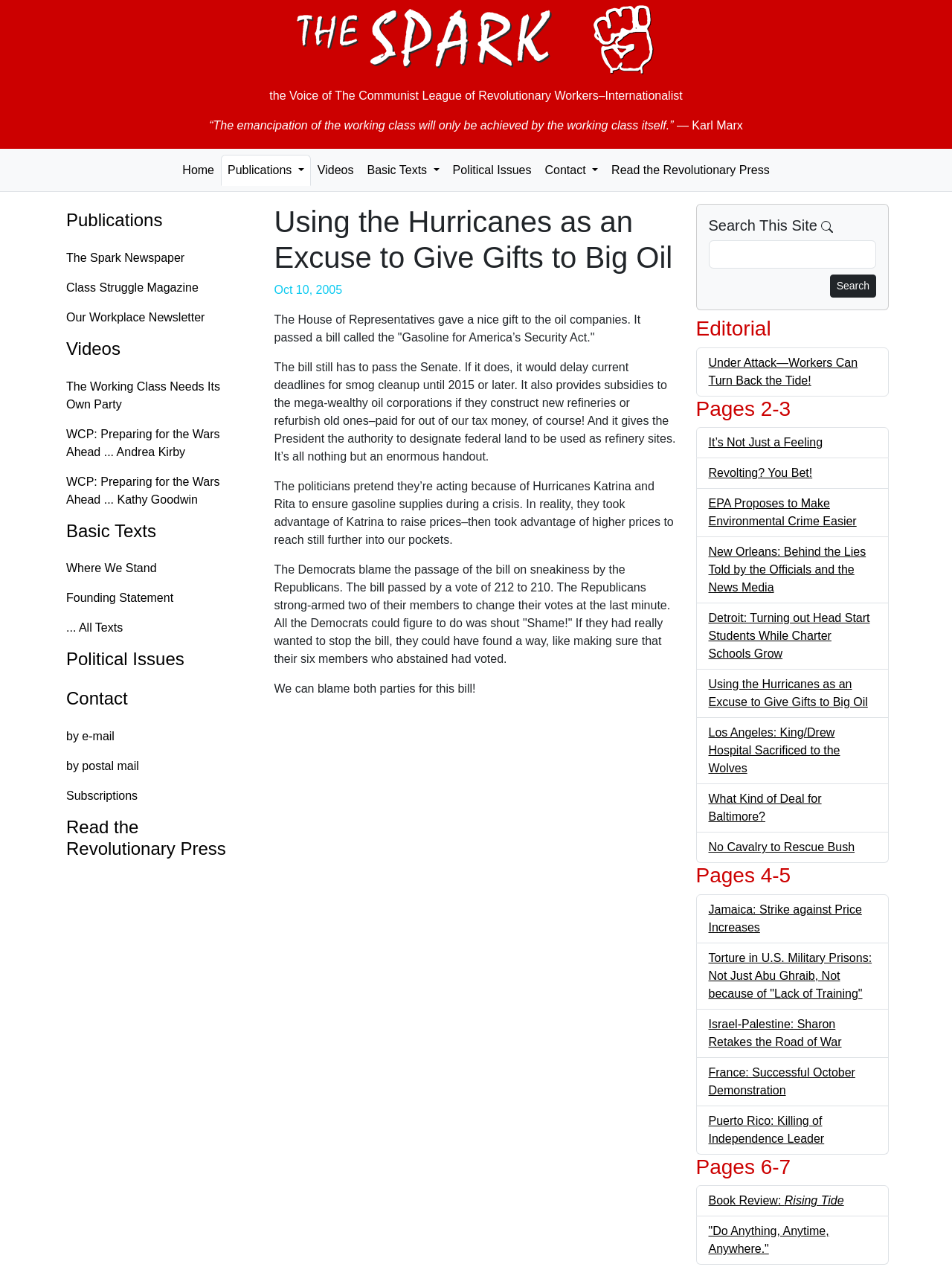What is the date of the article 'Using the Hurricanes as an Excuse to Give Gifts to Big Oil'?
Give a one-word or short-phrase answer derived from the screenshot.

Oct 10, 2005